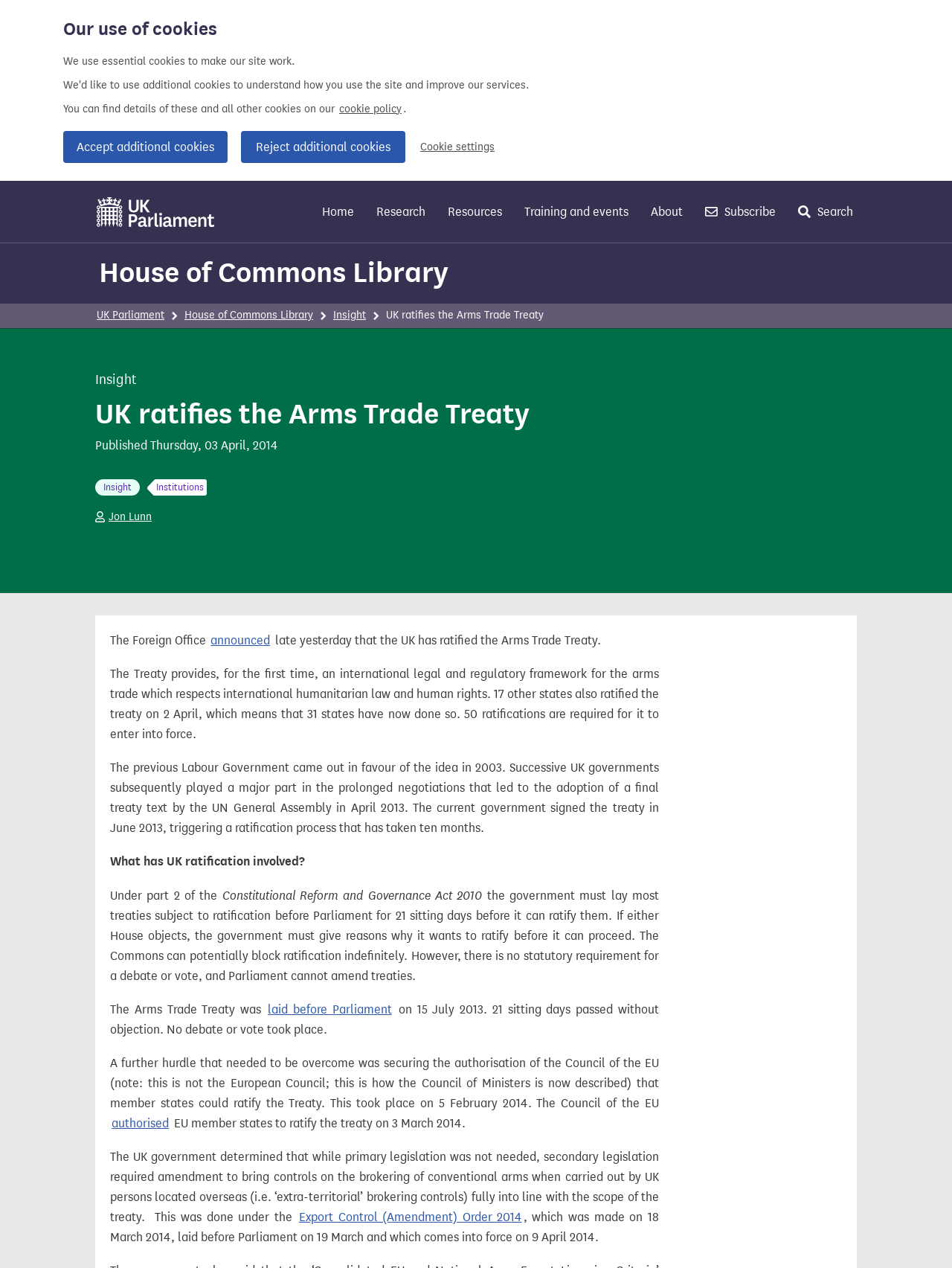Using the given description, provide the bounding box coordinates formatted as (top-left x, top-left y, bottom-right x, bottom-right y), with all values being floating point numbers between 0 and 1. Description: Visit the UK Parliament website

[0.1, 0.154, 0.227, 0.18]